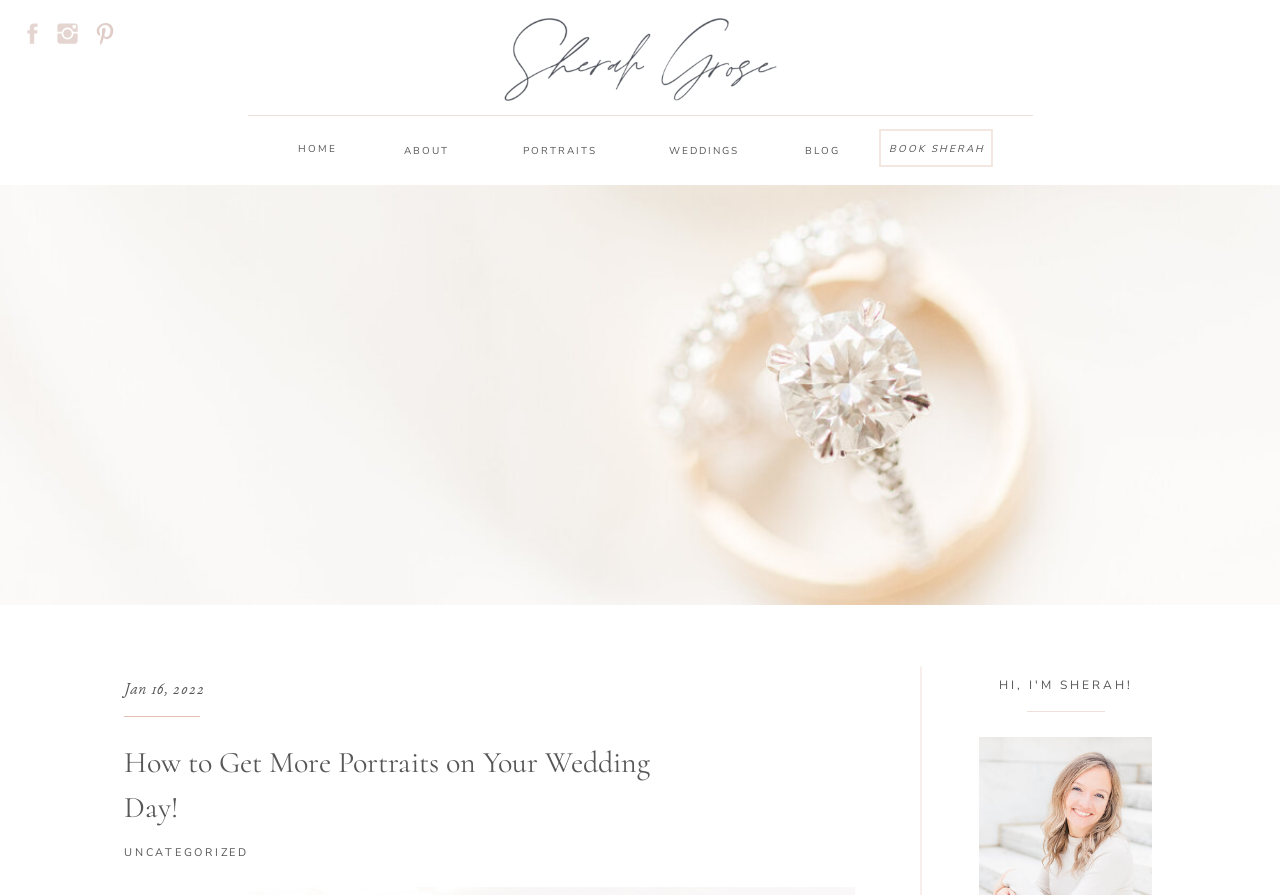Please identify the coordinates of the bounding box for the clickable region that will accomplish this instruction: "book a wedding portrait session".

[0.688, 0.156, 0.775, 0.178]